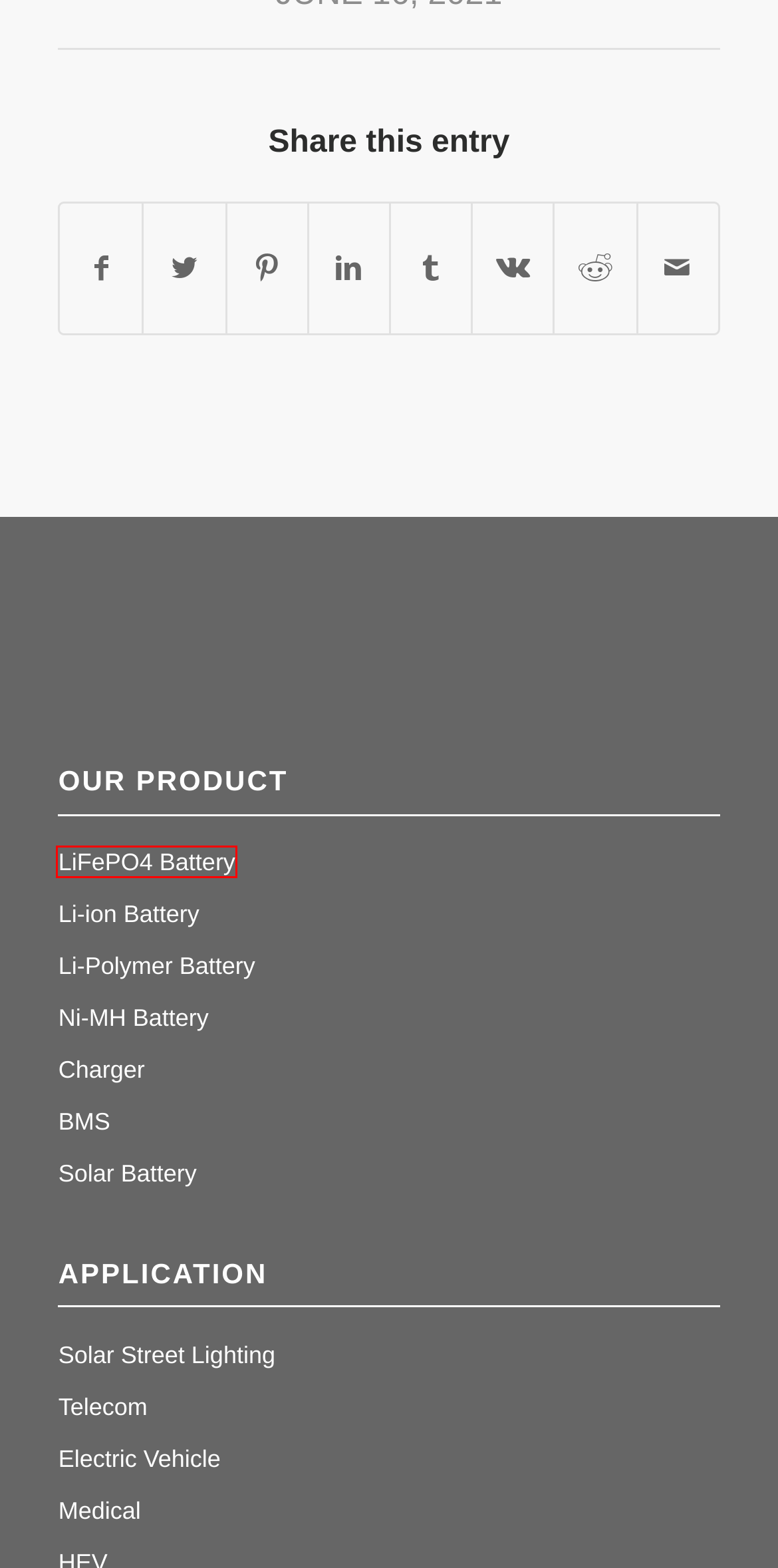Given a webpage screenshot with a red bounding box around a UI element, choose the webpage description that best matches the new webpage after clicking the element within the bounding box. Here are the candidates:
A. Solar Light Batteries - Rechargeable Batteries For Solar Lights
B. VK | 登录
C. Lithium Battery BMS - Lifepo4 & Lithium Ion BMS Solutions - Himax
D. Medical Device Battery - Batteries For Medical Applications
E. Lithium Car Battery - Electric Vehicle Battery Manufacturers
F. LiFePO4 Battery-Lithium Iron Phosphate LFP Batteries Manufacturer
G. Rechargeable Battery Chargers Manufacturer - Himax
H. Solid-State Lithium Batteries For Telecom Applications - Himax

F